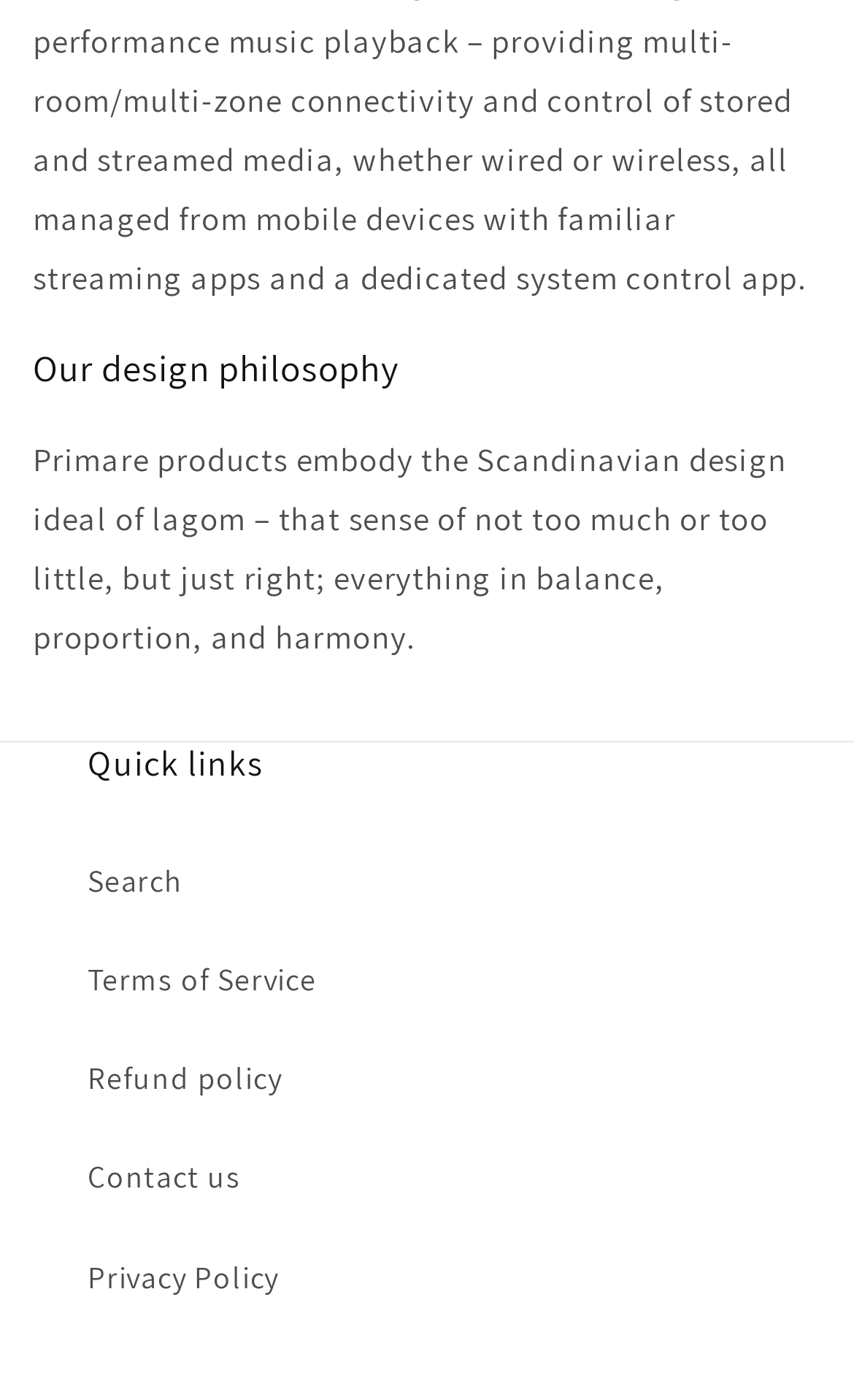What is the design philosophy of Primare products?
Refer to the image and answer the question using a single word or phrase.

Lagom